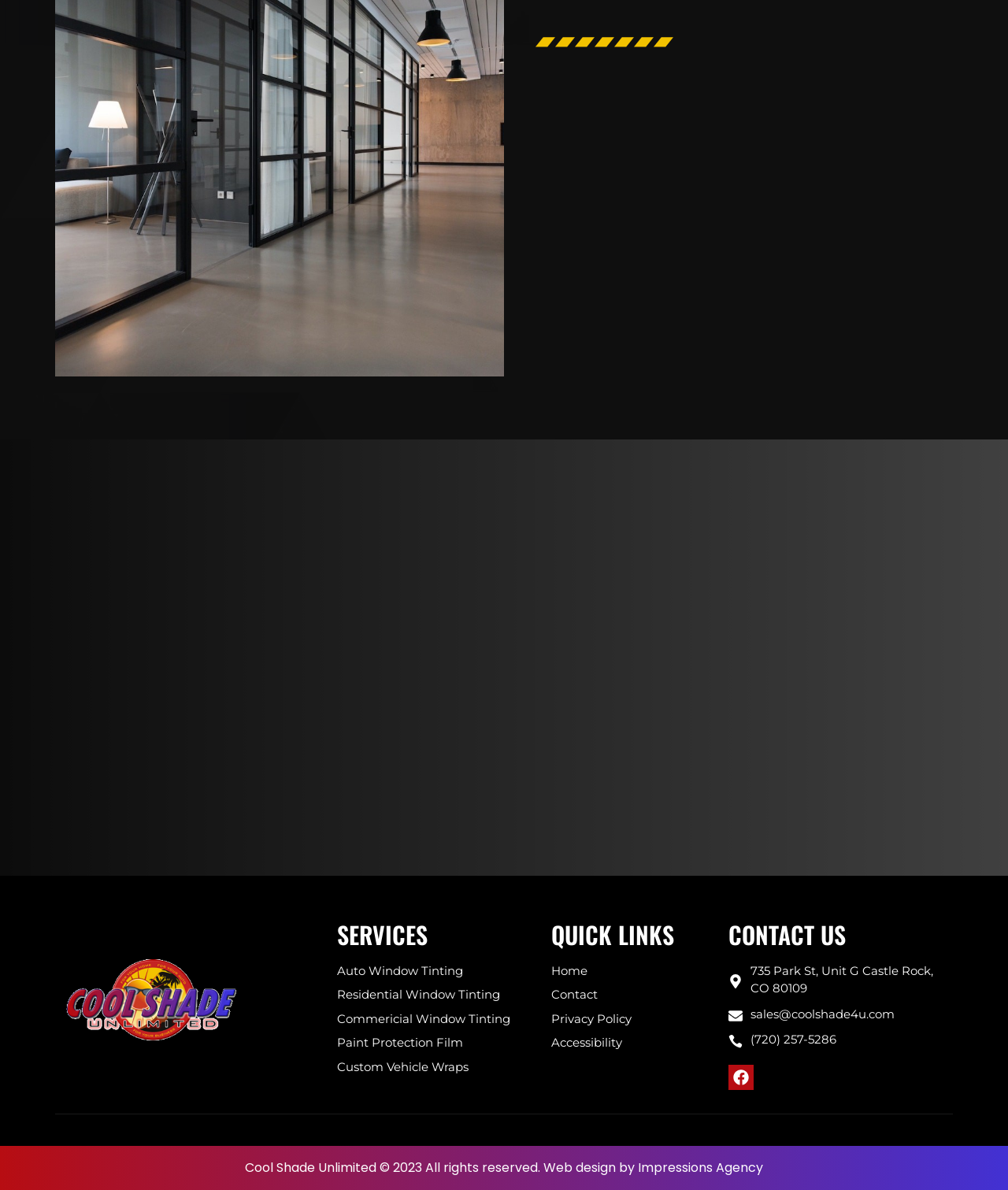Locate the bounding box coordinates of the area where you should click to accomplish the instruction: "Click on Auto Window Tinting".

[0.335, 0.809, 0.547, 0.824]